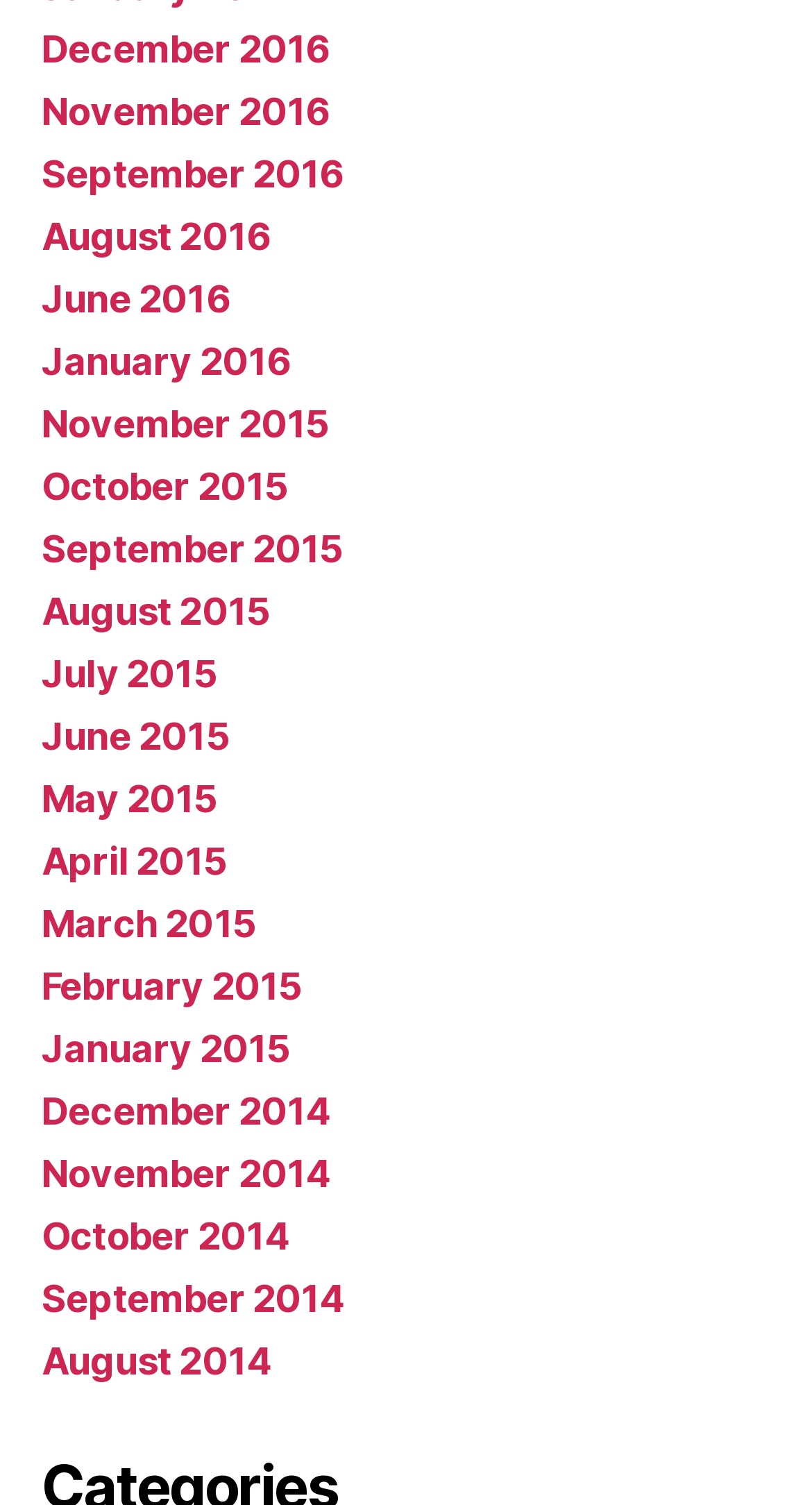What is the latest month listed in 2015?
Using the image as a reference, give a one-word or short phrase answer.

November 2015